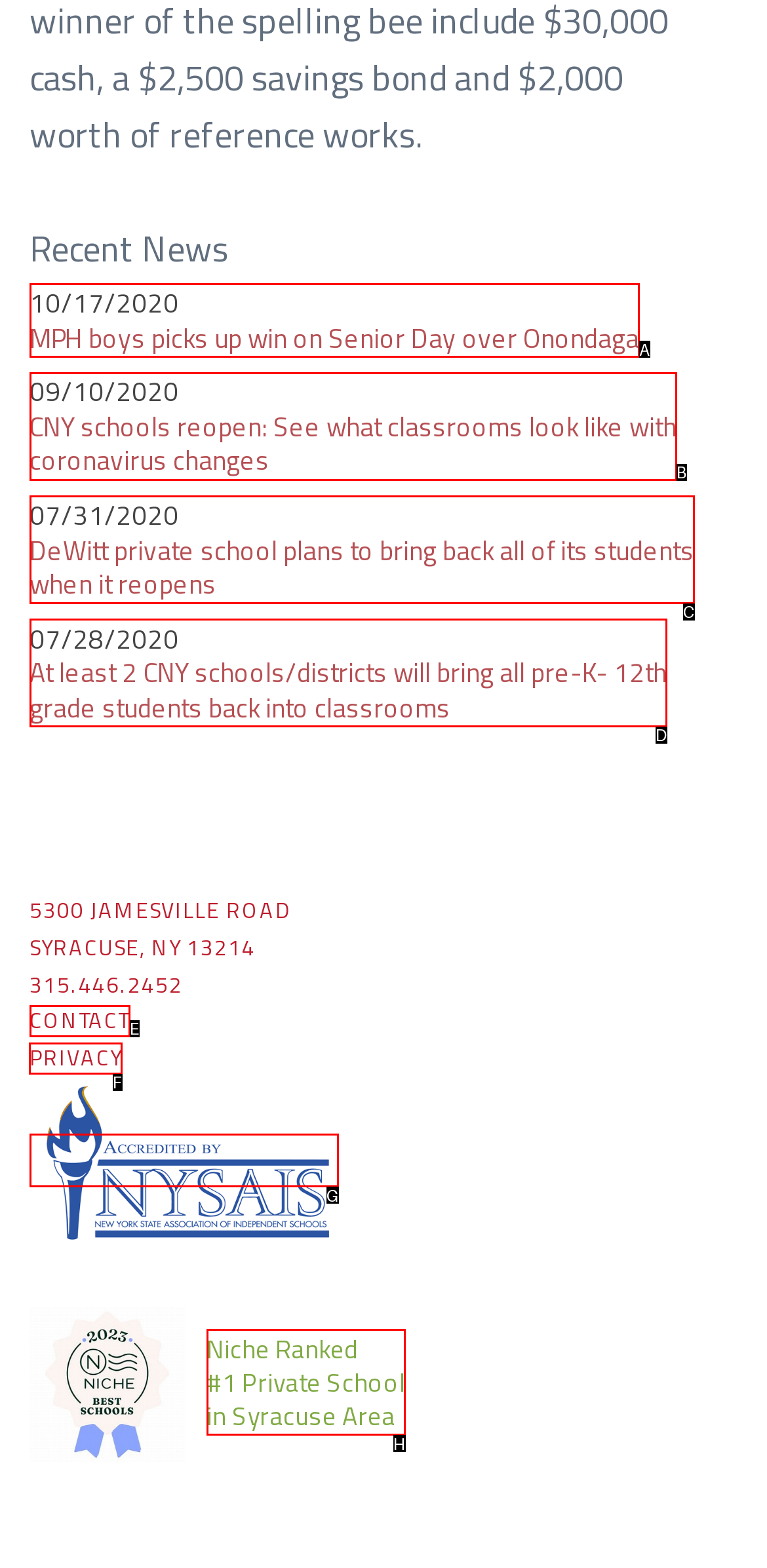Select the appropriate HTML element that needs to be clicked to execute the following task: Check F.A.Q. Respond with the letter of the option.

None